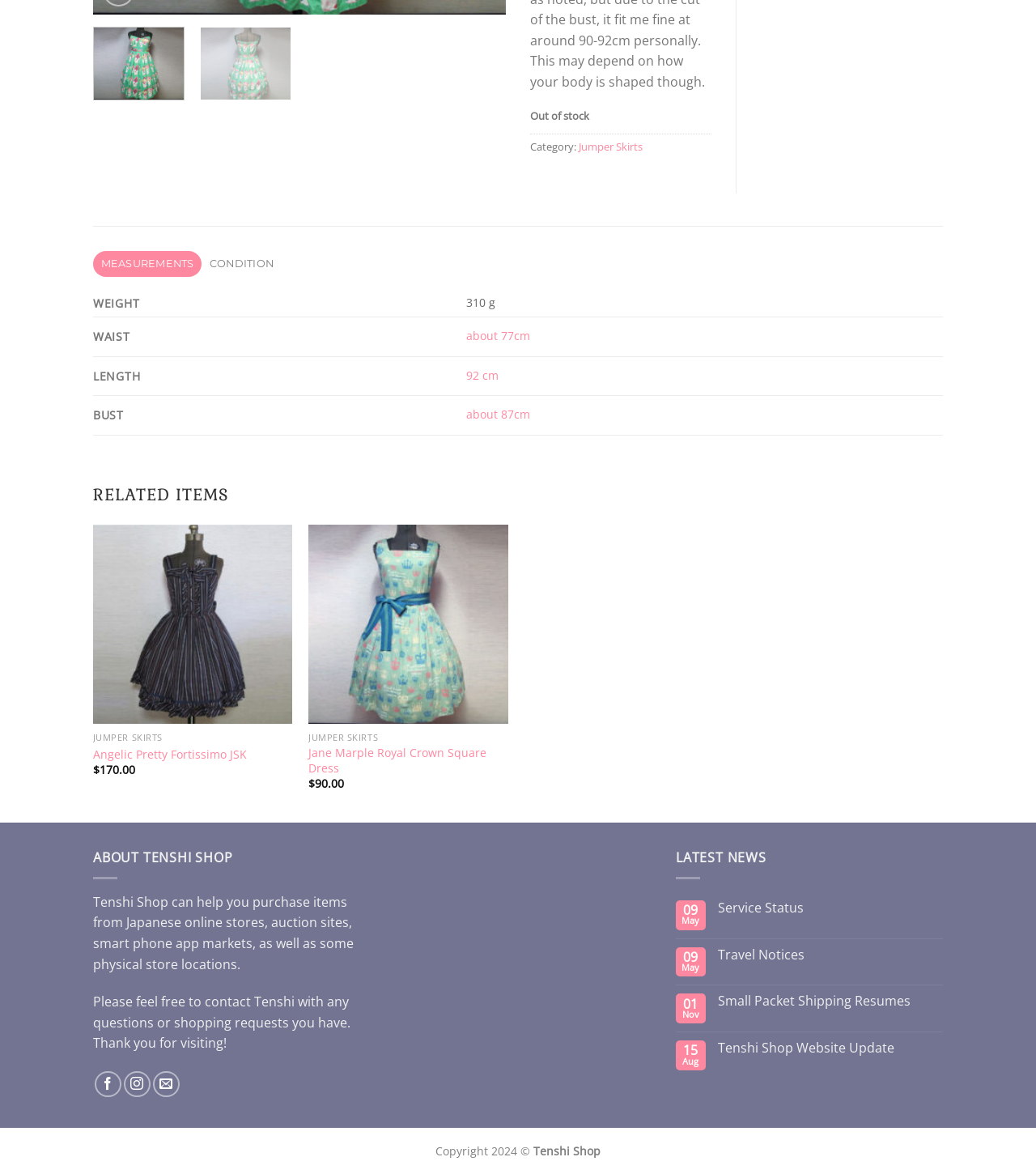Locate the UI element described by Condition in the provided webpage screenshot. Return the bounding box coordinates in the format (top-left x, top-left y, bottom-right x, bottom-right y), ensuring all values are between 0 and 1.

[0.195, 0.214, 0.272, 0.236]